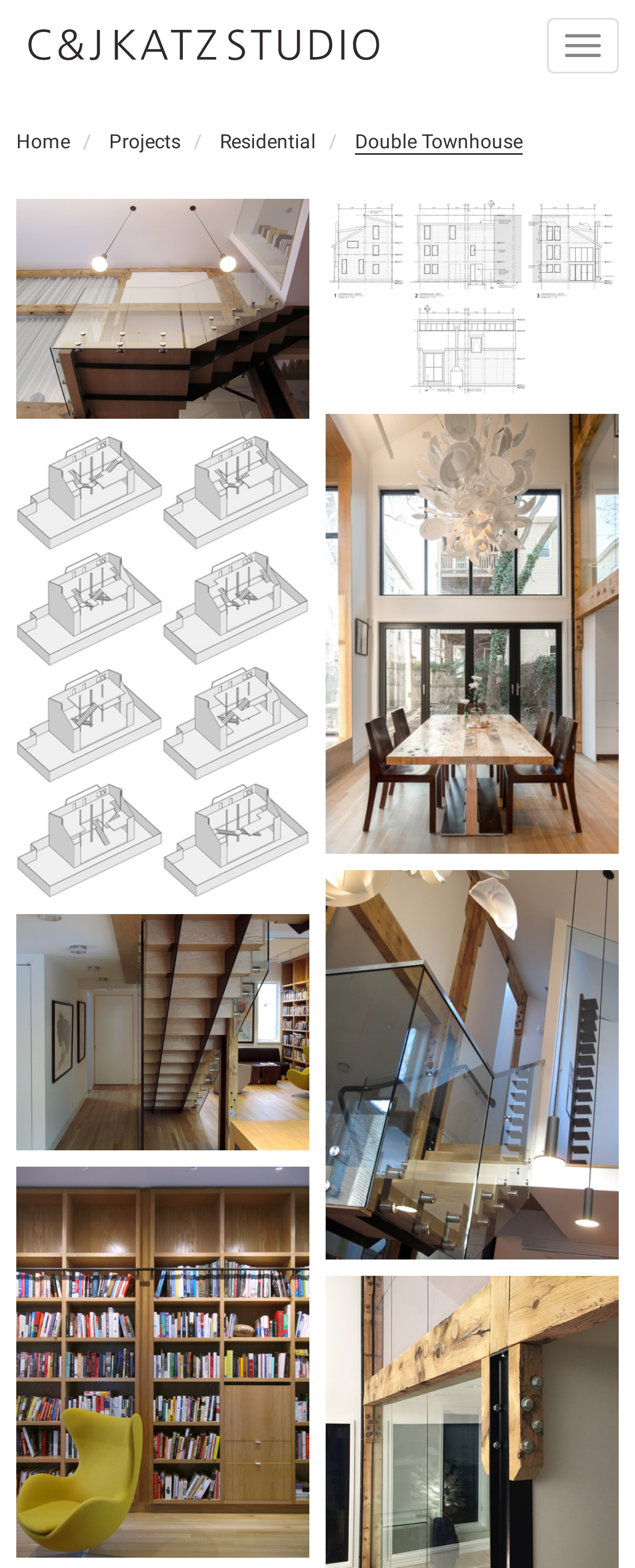Provide a thorough summary of the webpage.

This webpage is about a Double Townhouse project by C&J Katz. At the top left, there is a logo image and a link. On the top right, there is a button. Below the logo, there is a navigation menu with four links: "Home", "Projects", "Residential", and a title "Double Townhouse". 

The main content of the webpage is divided into two columns. The left column contains four figures, each with an icon and a link. The icons are "Img_9258_copy_icon@2x", "Spatial_studies_icon@2x", "Underside_of_stair_icon@2x", and "Bookcase_icon@2x". The right column also contains three figures, each with an icon and a link. The icons are "Exterior_elevations_icon@2x", "S-hien_img_7828-lo_res_icon@2x", and "Img_8818_icon@2x".